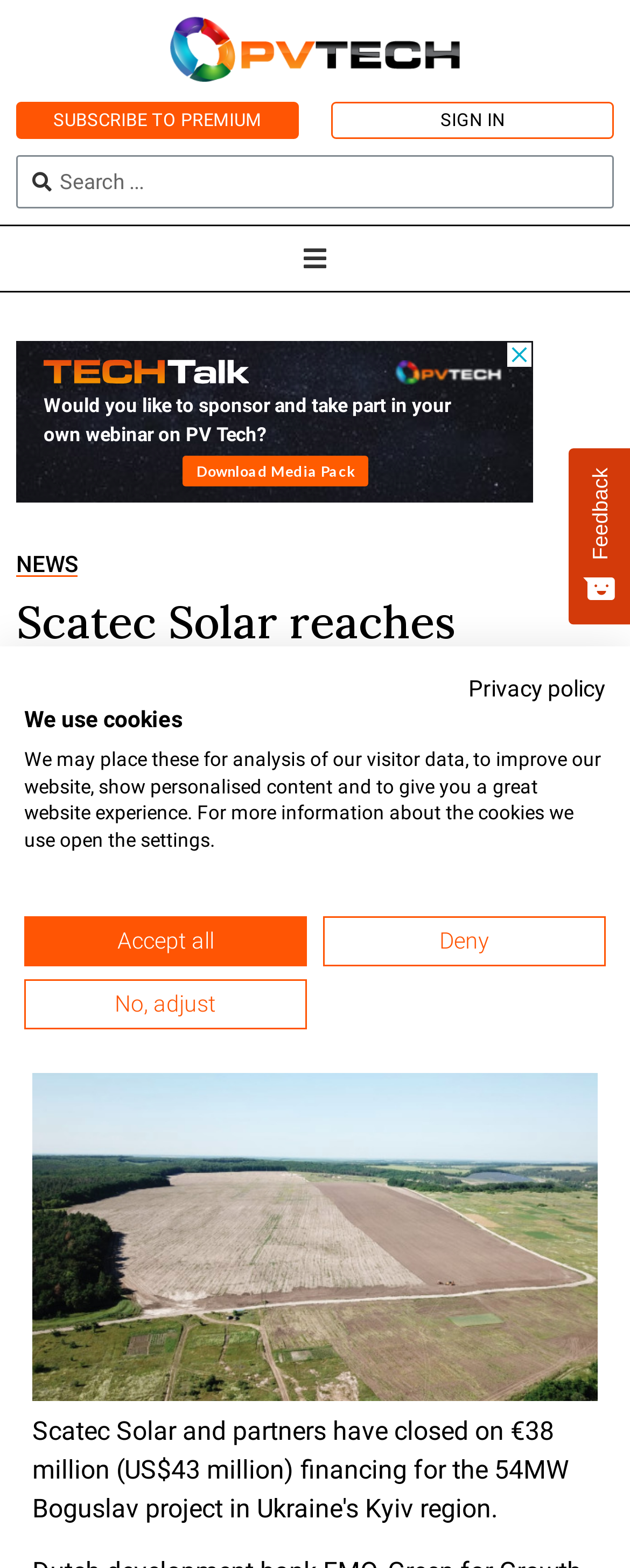What is the company mentioned in the article?
Using the image as a reference, give a one-word or short phrase answer.

Scatec Solar